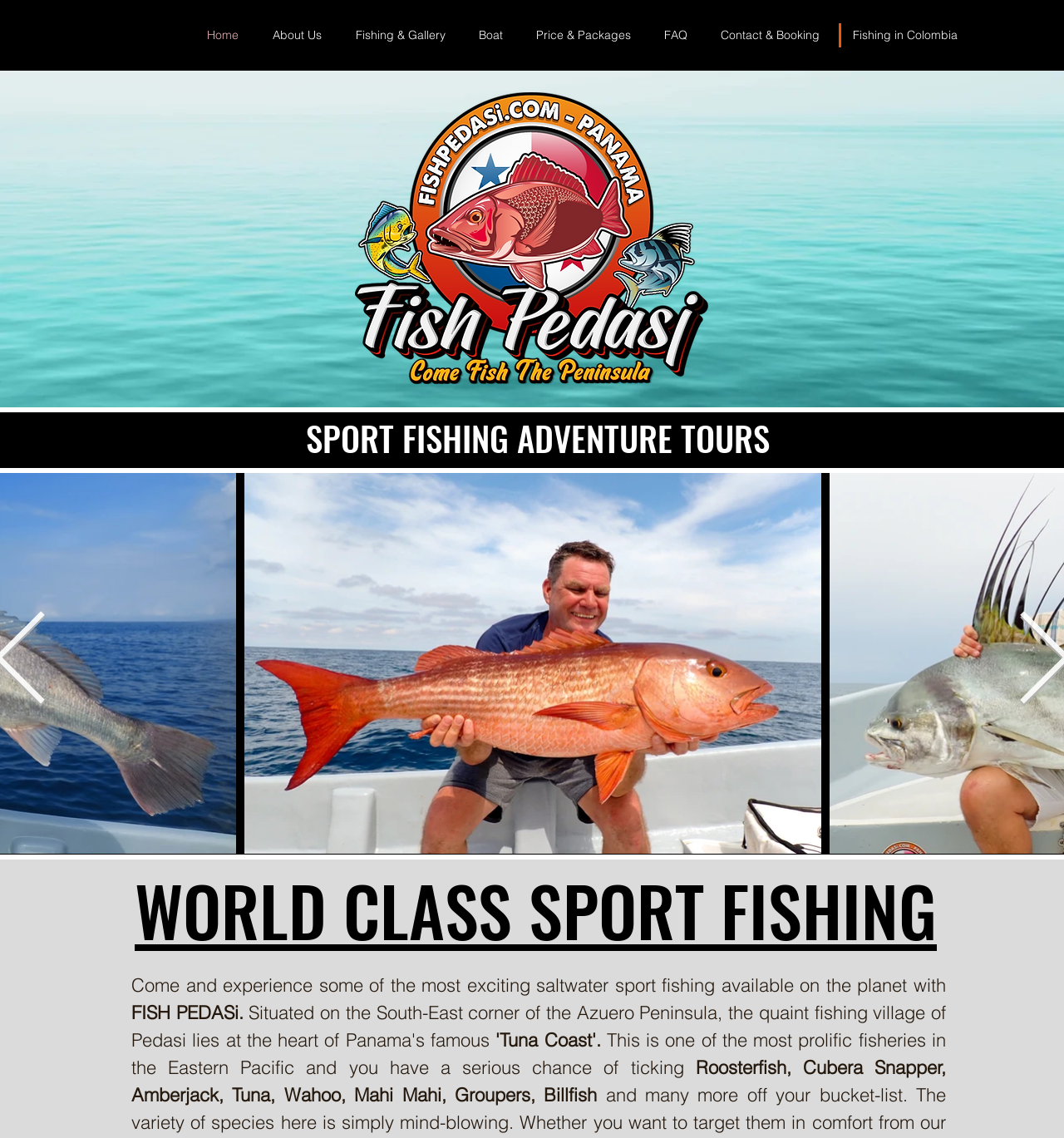Please identify the coordinates of the bounding box for the clickable region that will accomplish this instruction: "Click on the 'Home' link".

[0.178, 0.012, 0.24, 0.049]